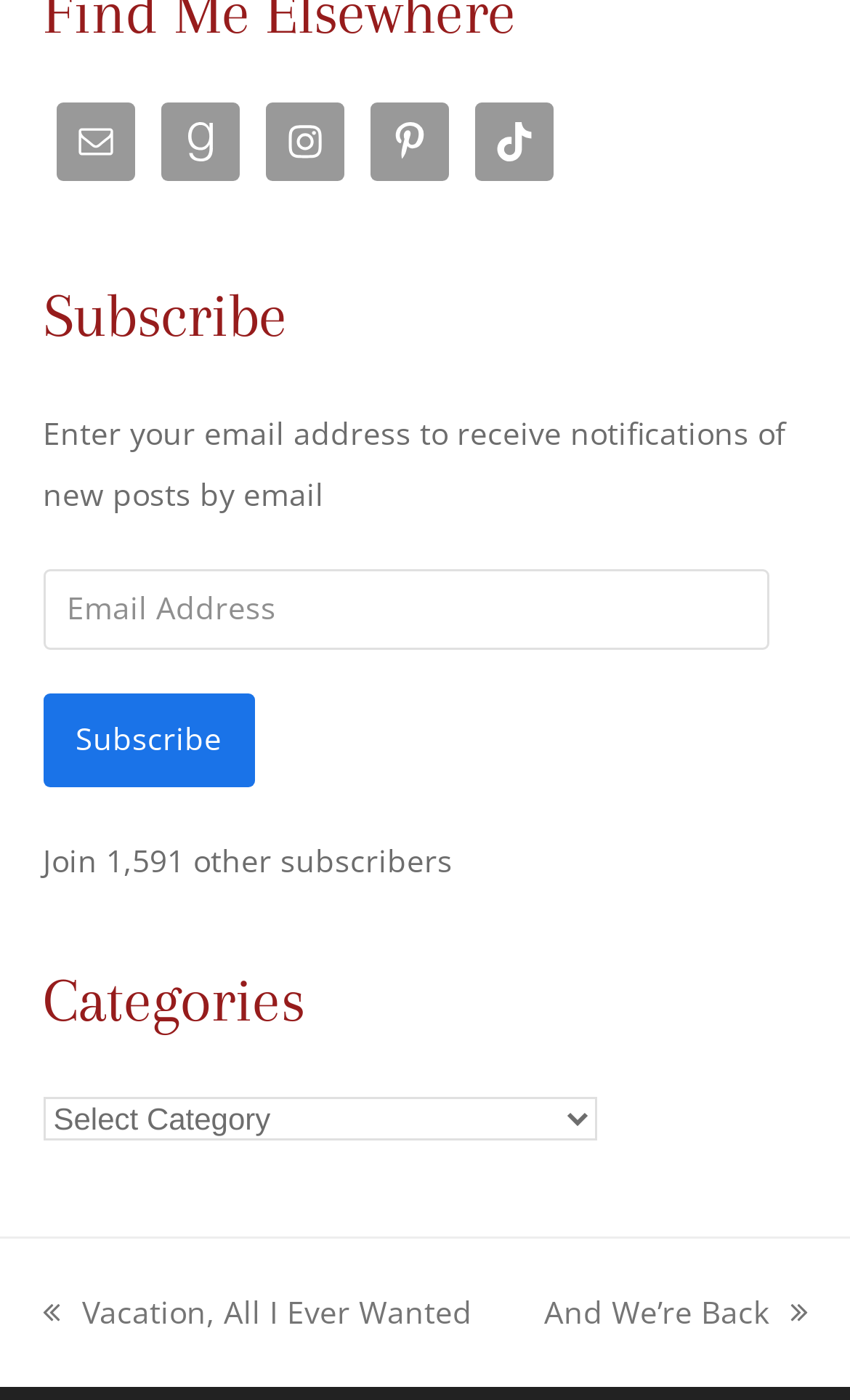Show the bounding box coordinates of the element that should be clicked to complete the task: "Subscribe to notifications".

[0.05, 0.495, 0.299, 0.562]